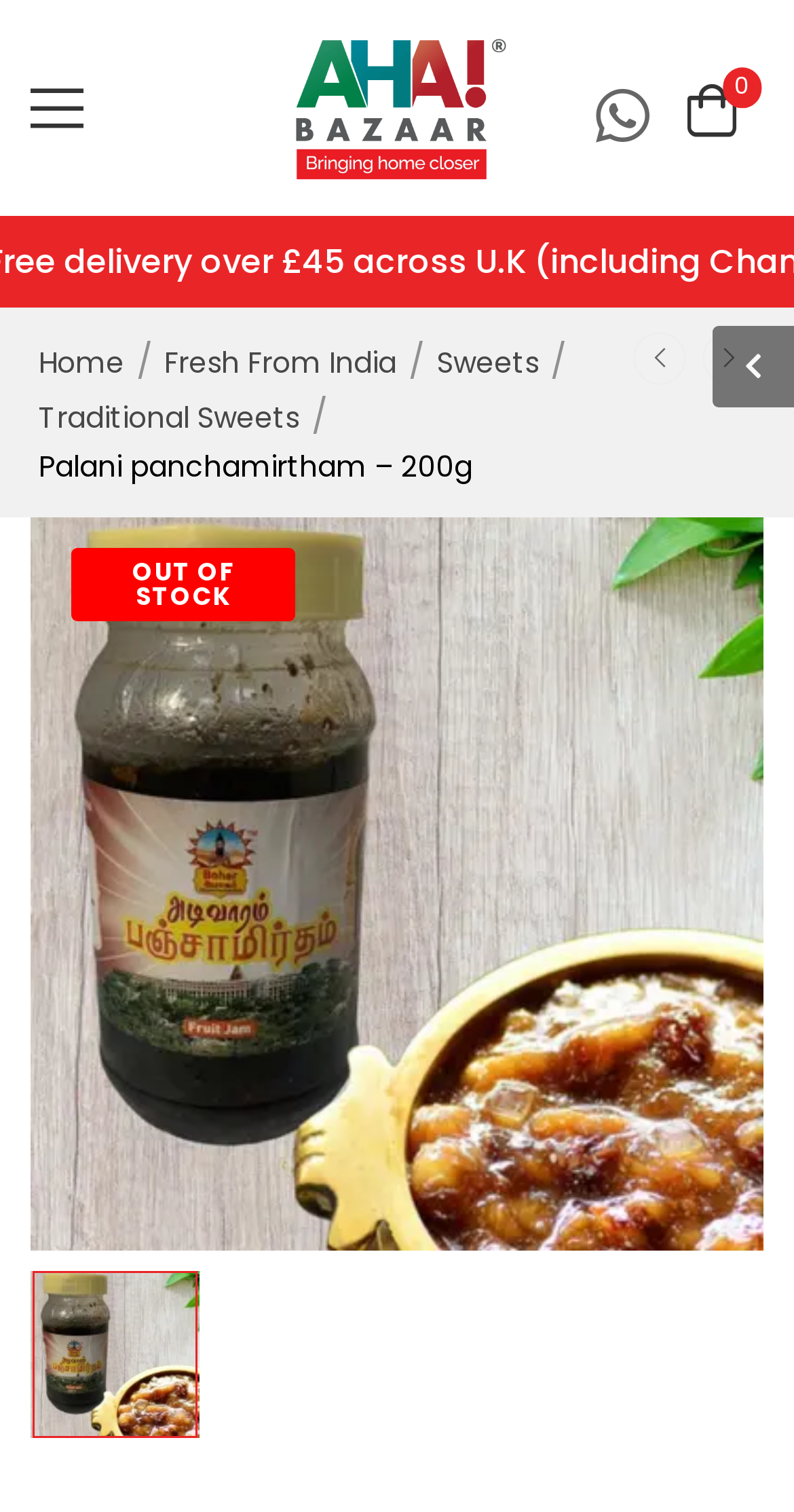Provide the bounding box coordinates for the UI element that is described by this text: "Traditional Sweets". The coordinates should be in the form of four float numbers between 0 and 1: [left, top, right, bottom].

[0.049, 0.262, 0.377, 0.289]